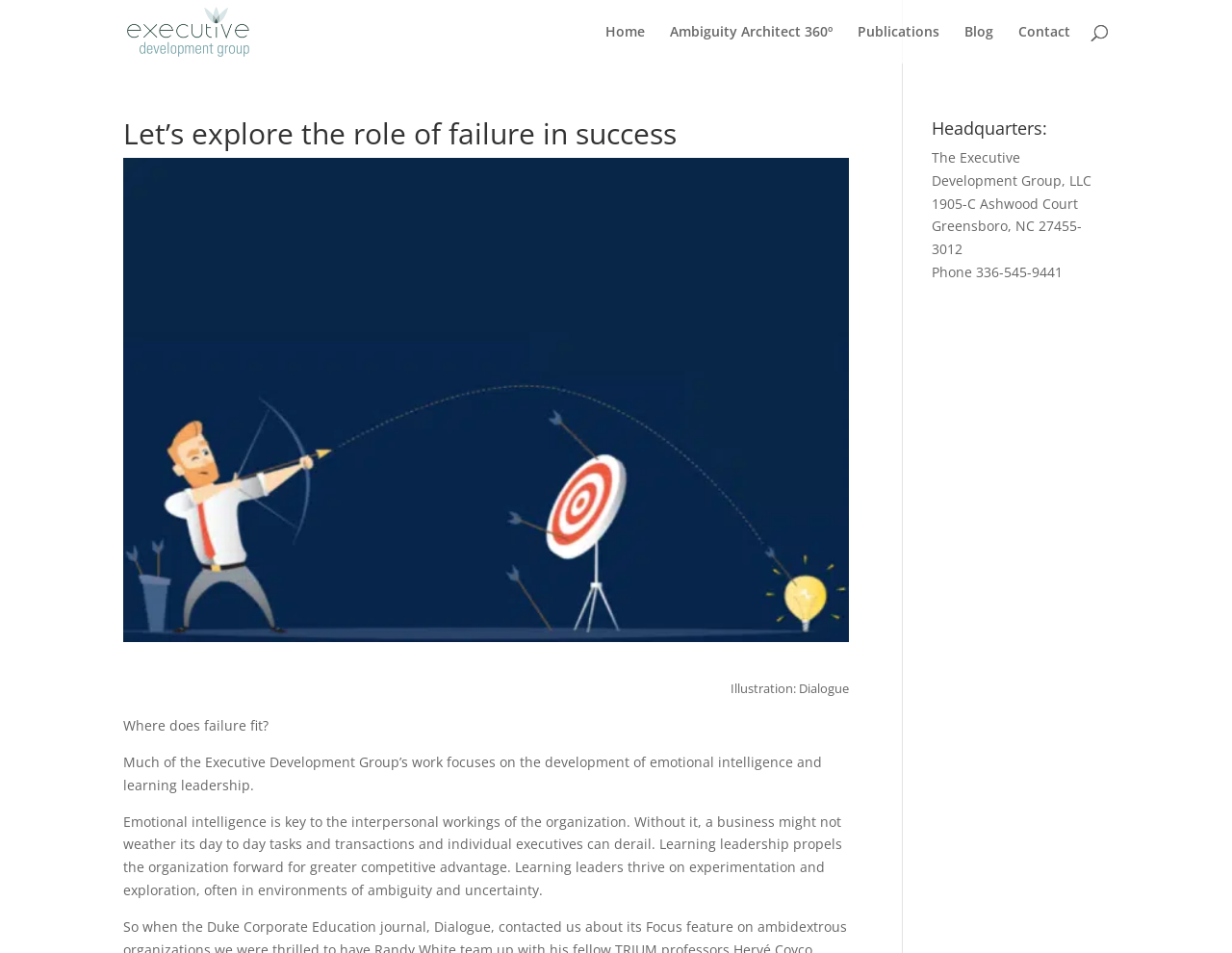Find the bounding box coordinates for the UI element whose description is: "Blog". The coordinates should be four float numbers between 0 and 1, in the format [left, top, right, bottom].

[0.783, 0.026, 0.806, 0.067]